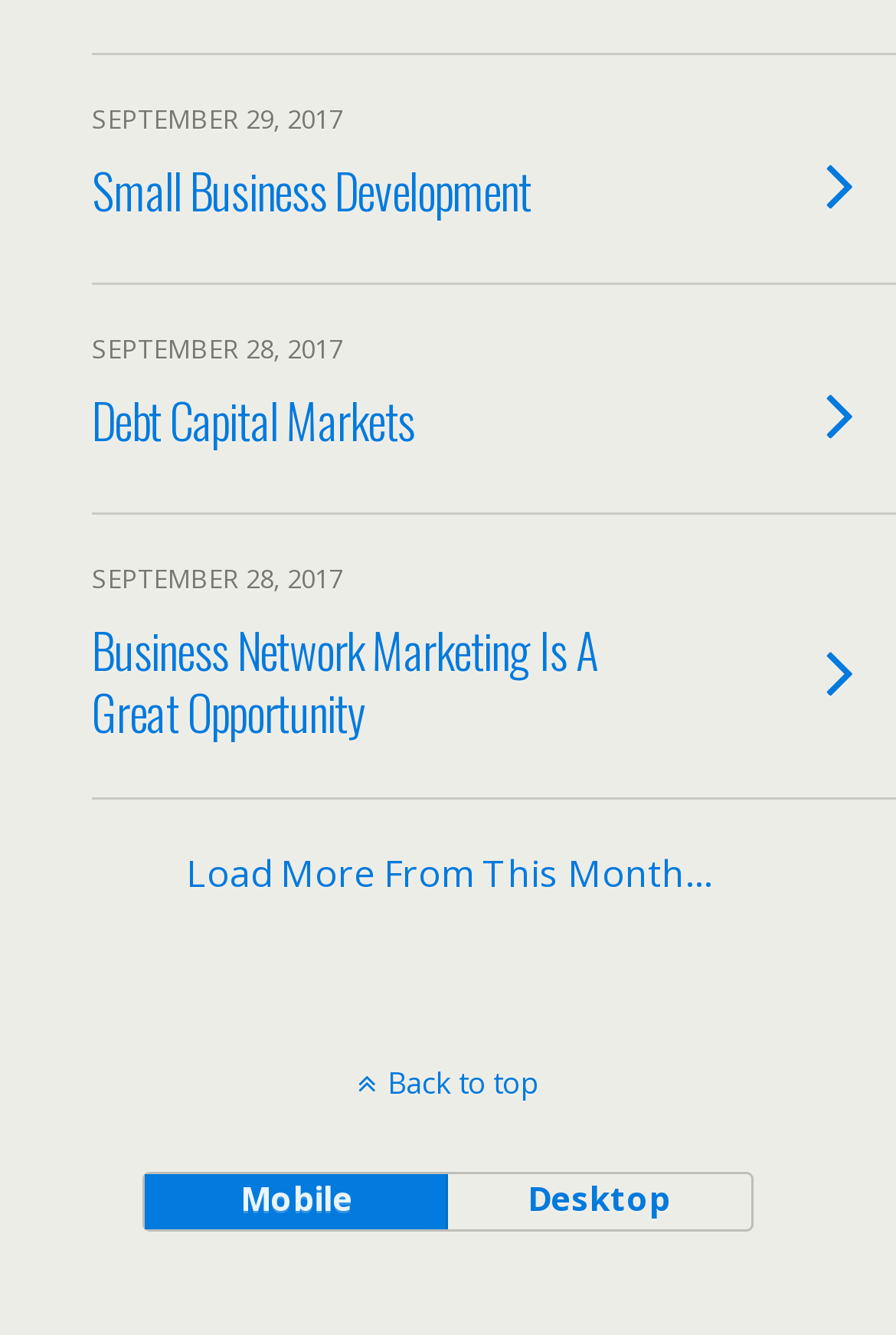Identify the bounding box coordinates for the UI element described as follows: "Back to top". Ensure the coordinates are four float numbers between 0 and 1, formatted as [left, top, right, bottom].

[0.0, 0.795, 1.0, 0.826]